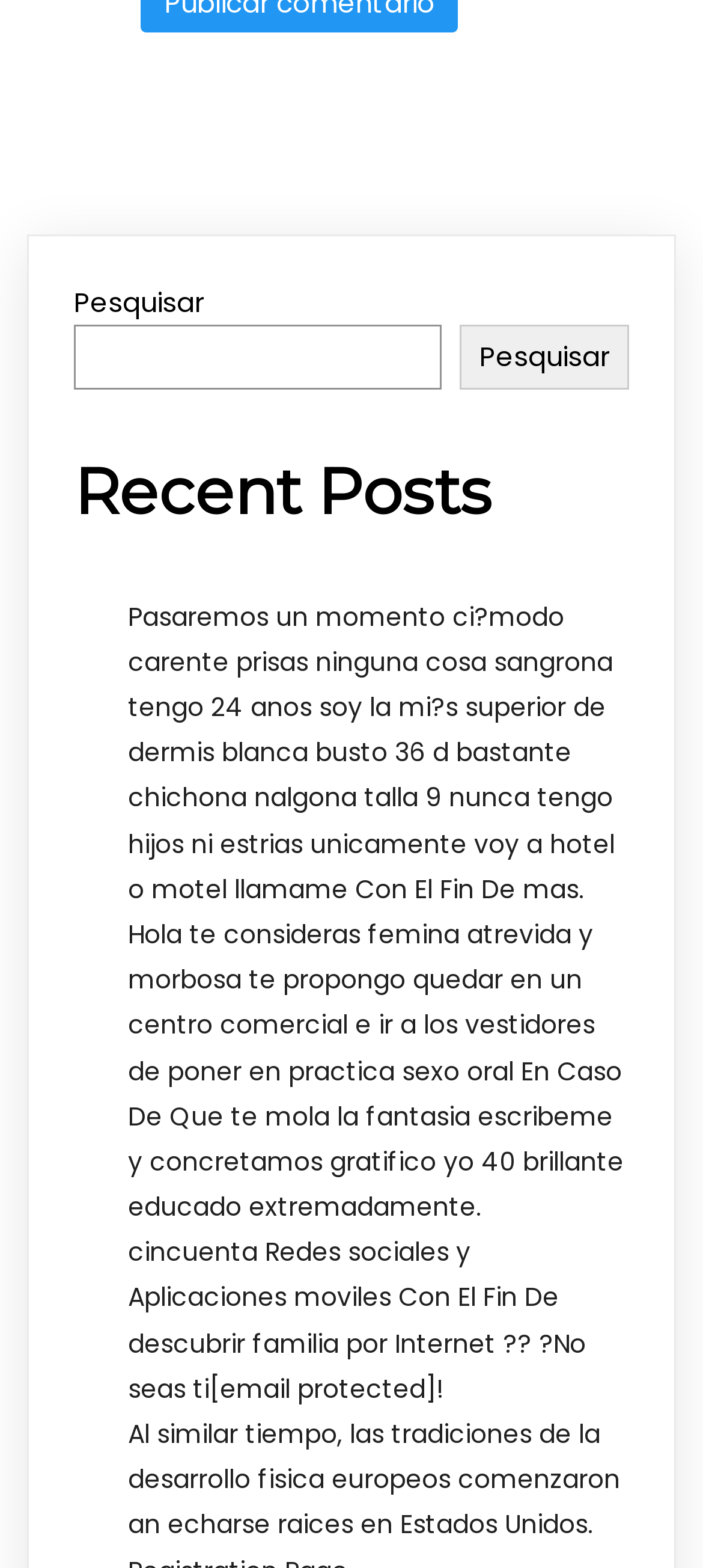What type of content is displayed on the webpage?
Use the information from the image to give a detailed answer to the question.

The webpage has multiple links with descriptive text, which suggests that they are posts or articles. The text of the links appears to be a mix of personal ads and informative content.